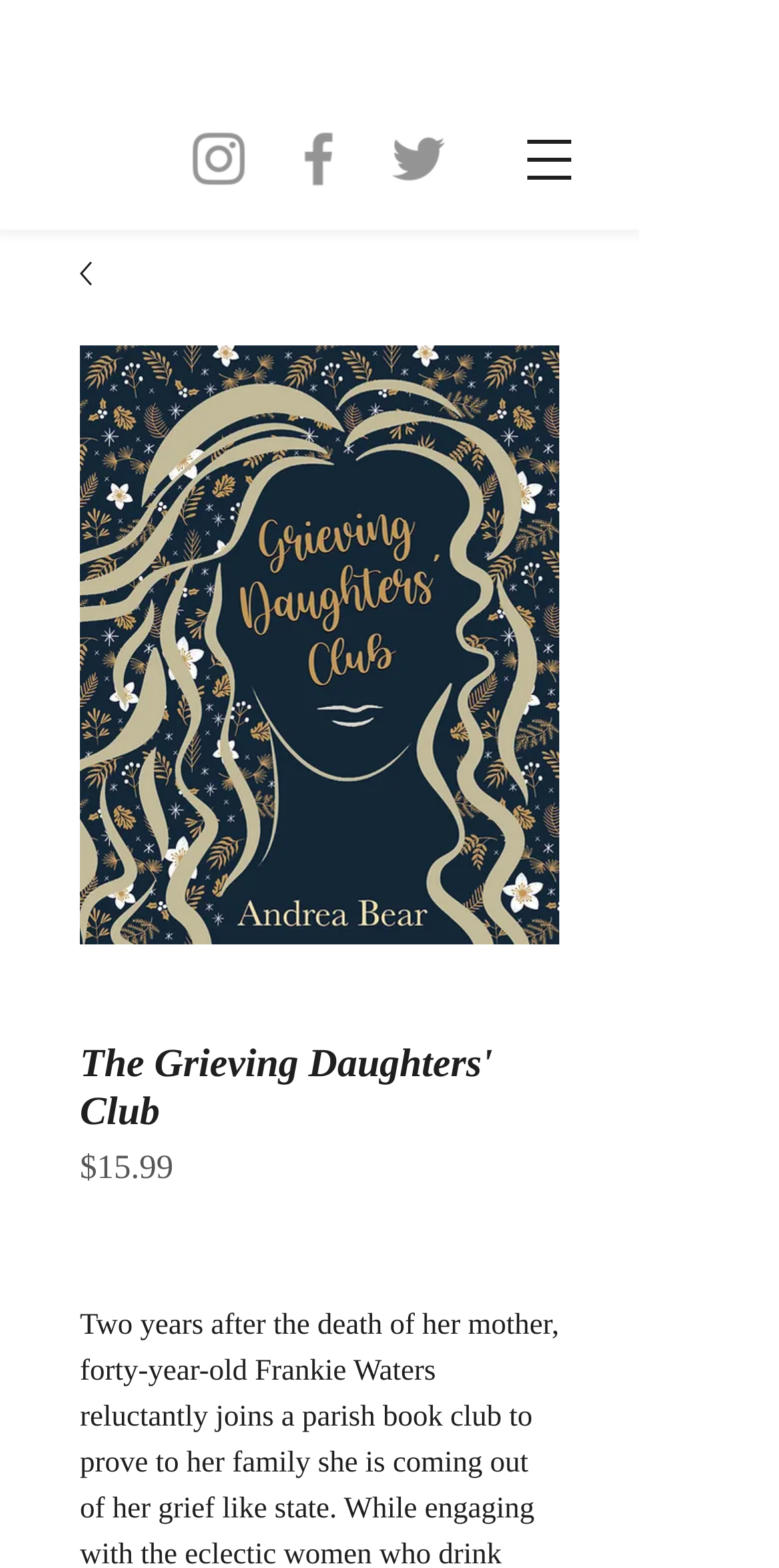Using the webpage screenshot and the element description aria-label="Open navigation menu", determine the bounding box coordinates. Specify the coordinates in the format (top-left x, top-left y, bottom-right x, bottom-right y) with values ranging from 0 to 1.

[0.641, 0.07, 0.769, 0.134]